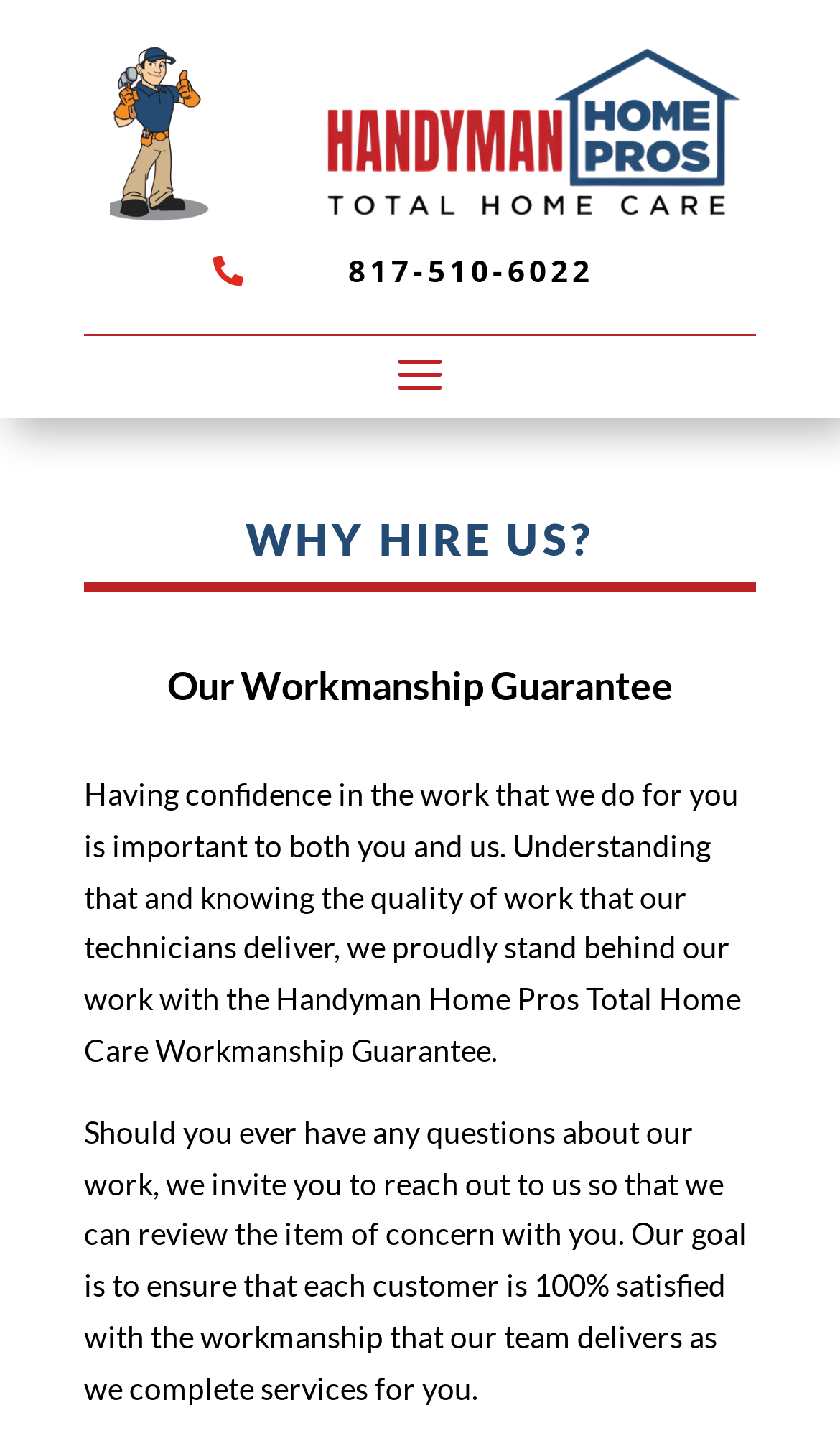Answer this question in one word or a short phrase: What is the purpose of the image on the webpage?

Decoration or logo